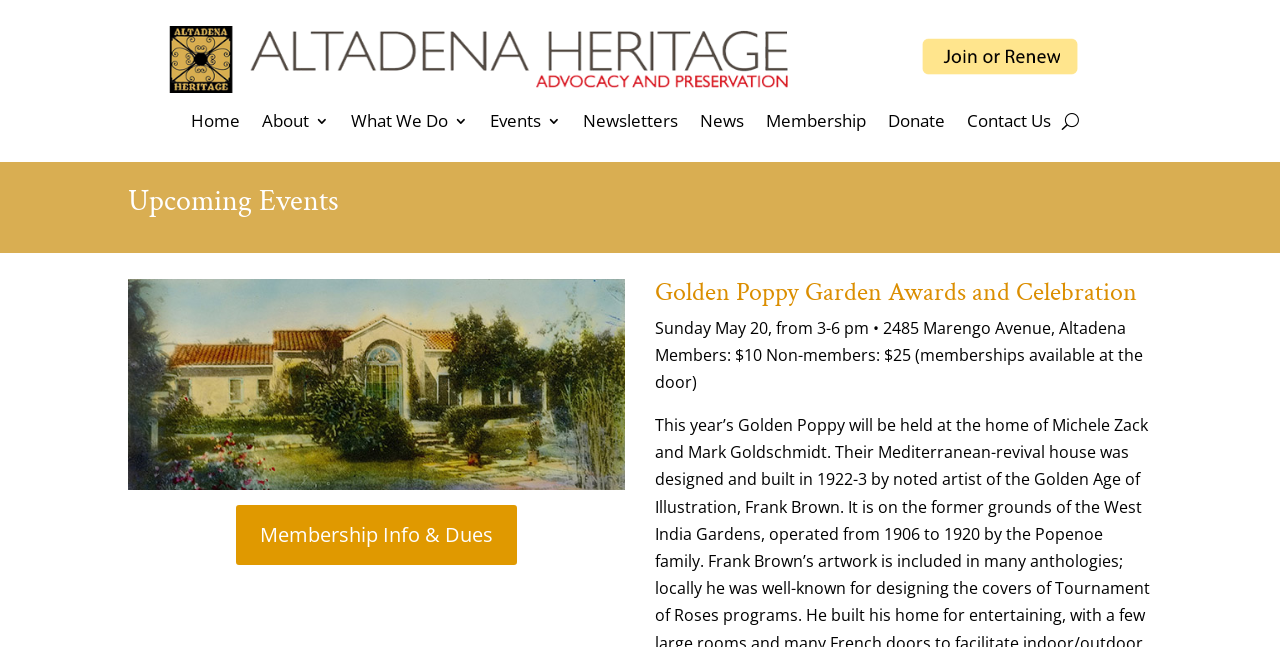Construct a comprehensive caption that outlines the webpage's structure and content.

The webpage is about the Golden Poppy Awards 2022, specifically related to Altadena Heritage. At the top, there is a logo image and a link. Below the logo, there is a navigation menu with links to various pages, including Home, About, What We Do, Events, Newsletters, News, Membership, Donate, and Contact Us. 

On the right side of the navigation menu, there is a Submit button. Next to the Submit button, there is a button with the label "U". 

The main content of the webpage is divided into two sections. The first section is headed by "Upcoming Events" and contains two links, one with no text and the other with the text "Membership Info & Dues 5". 

The second section is headed by "Golden Poppy Garden Awards and Celebration" and contains two paragraphs of text. The first paragraph mentions the date, time, and location of the event, which is Sunday, May 20, from 3-6 pm at 2485 Marengo Avenue, Altadena. The second paragraph provides pricing information, stating that members can attend for $10 and non-members for $25, with memberships available at the door.